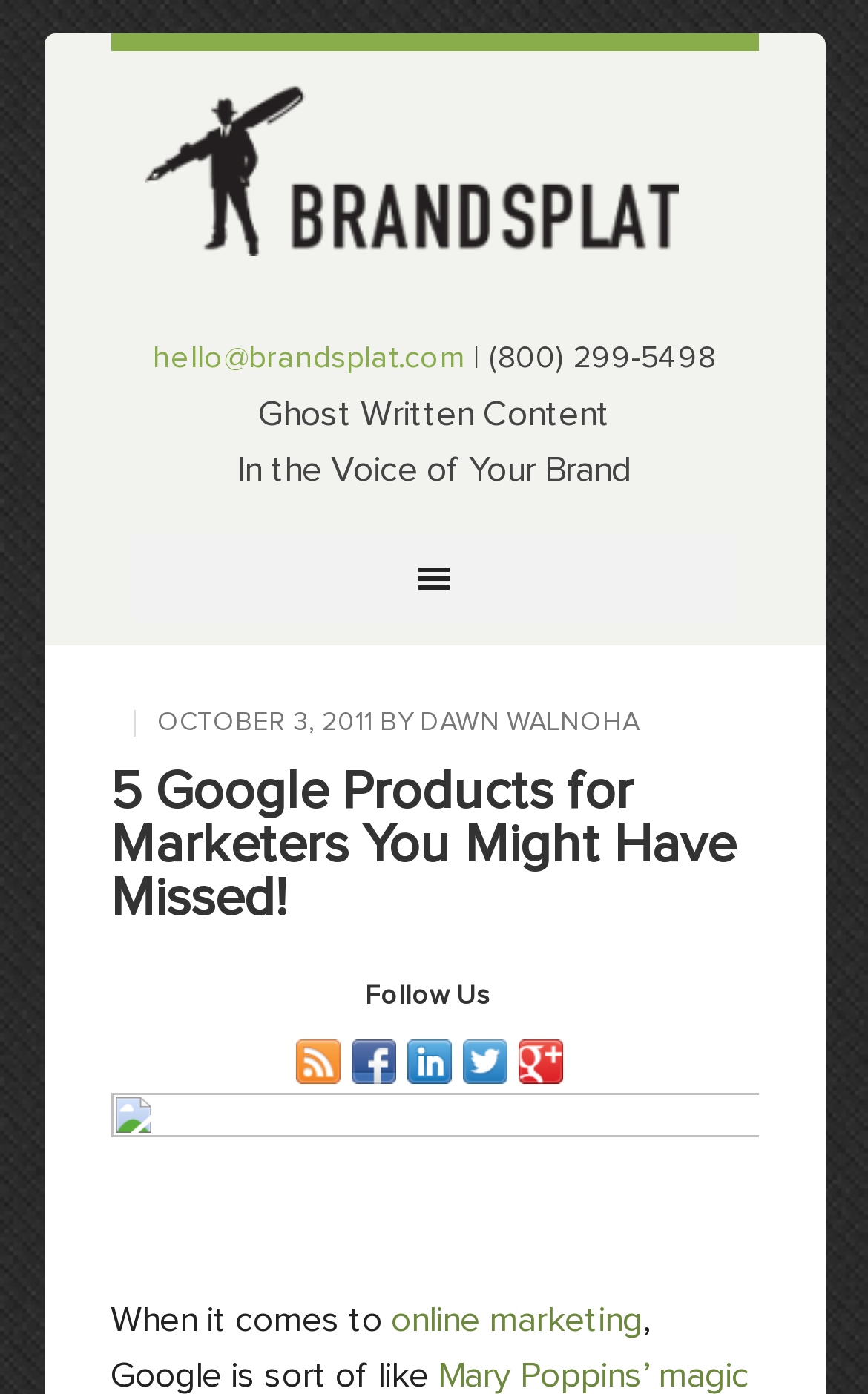Please determine the bounding box coordinates for the element that should be clicked to follow these instructions: "contact via email".

[0.176, 0.246, 0.545, 0.268]